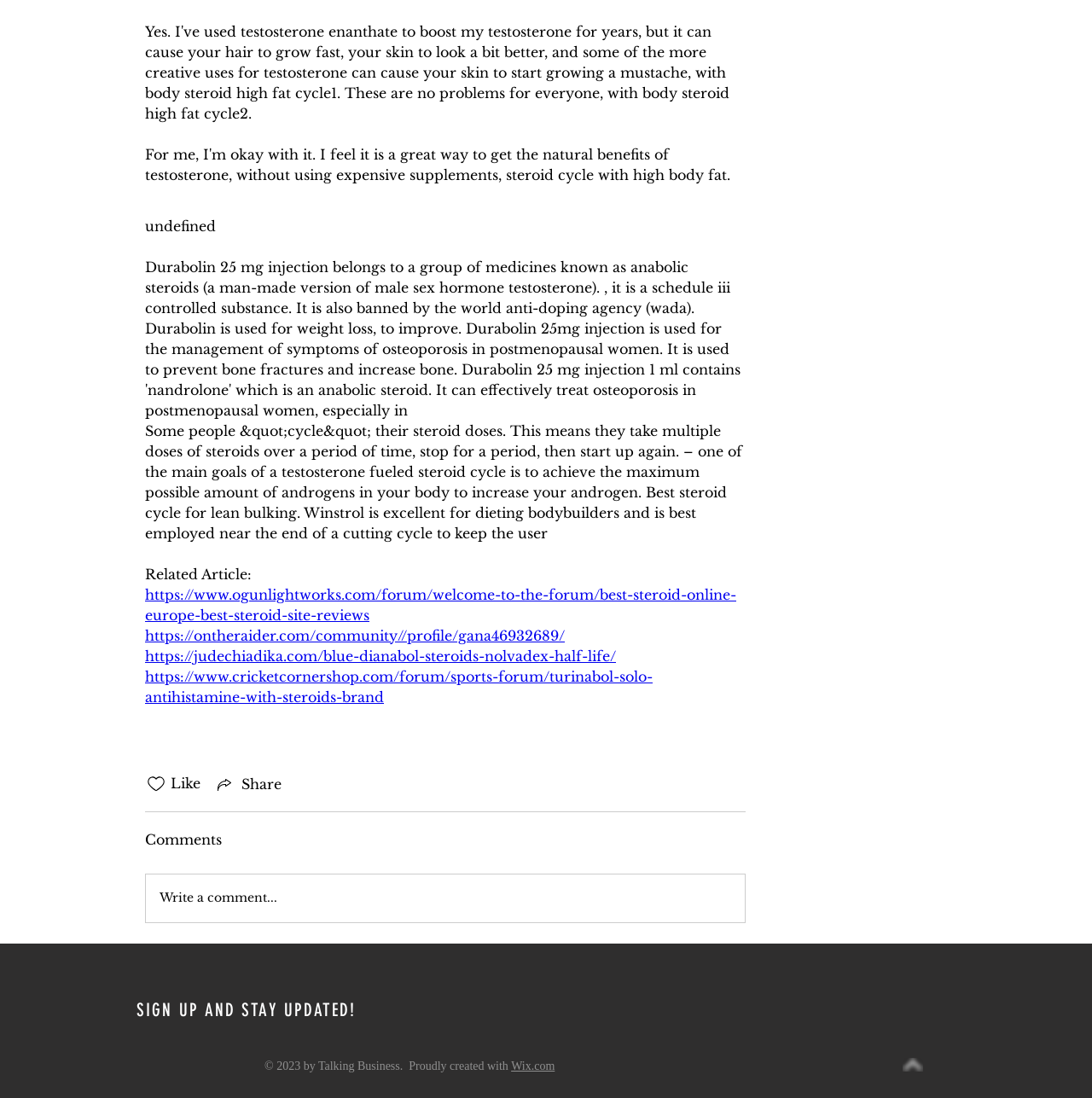Give the bounding box coordinates for the element described by: "Admission +86 21 2226 7666".

None